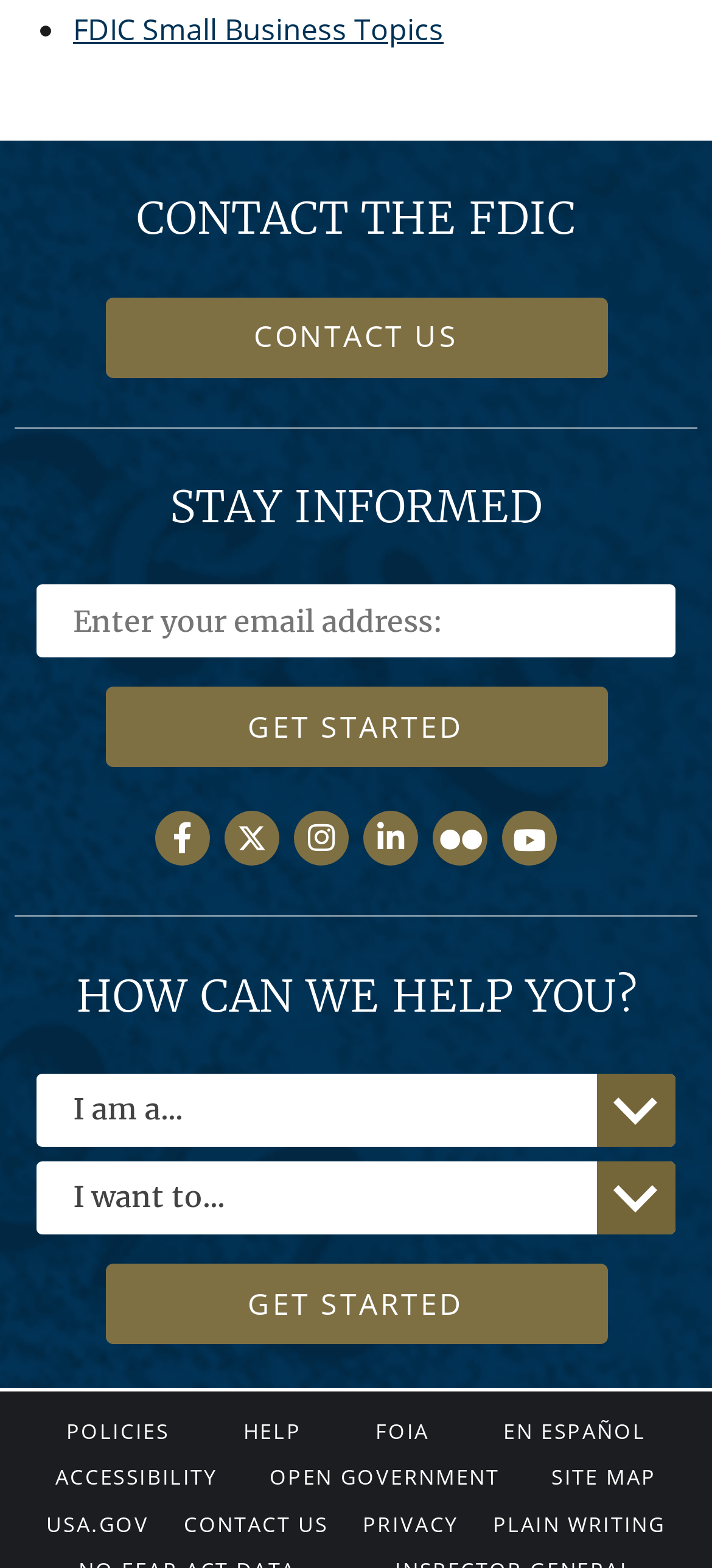Specify the bounding box coordinates for the region that must be clicked to perform the given instruction: "Select who you are to learn more specific information".

[0.051, 0.685, 0.949, 0.731]